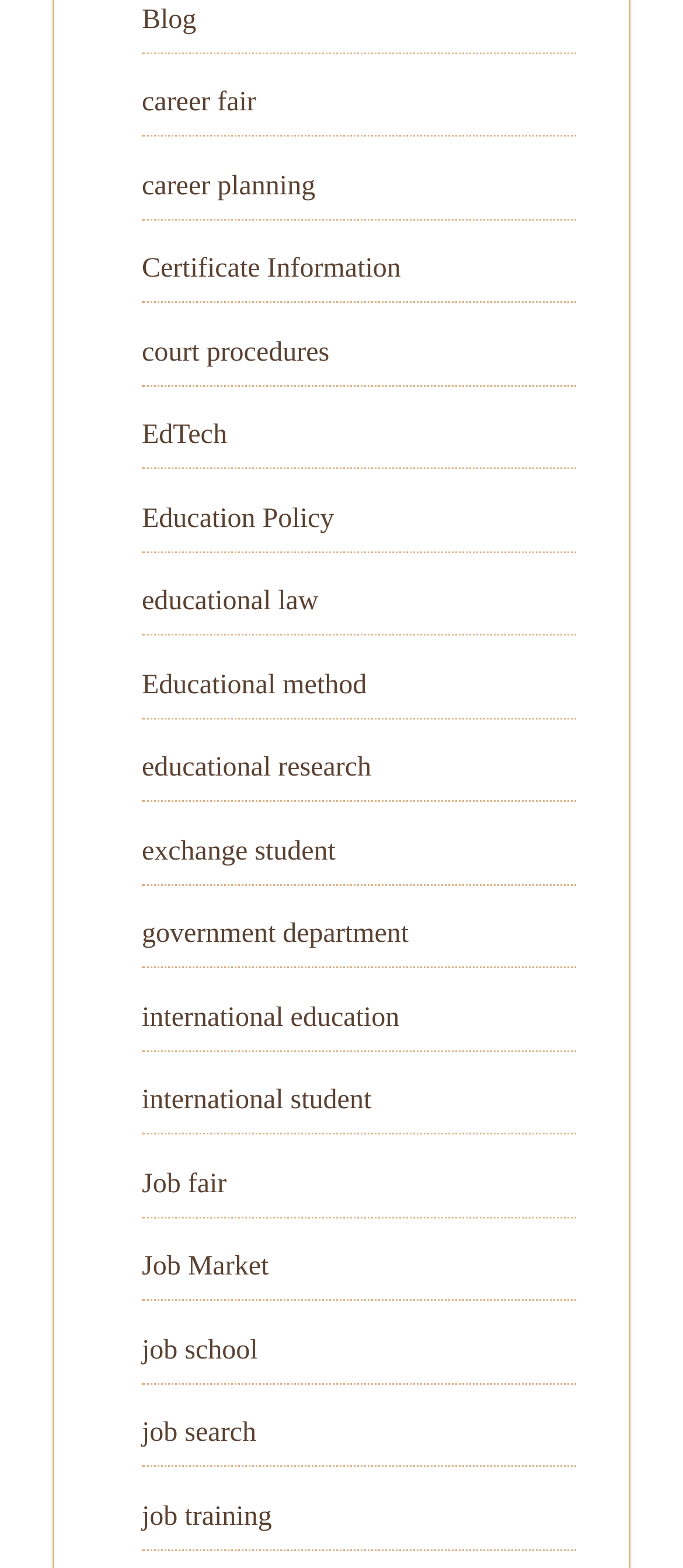Locate the bounding box coordinates of the clickable area needed to fulfill the instruction: "browse international education".

[0.208, 0.639, 0.585, 0.658]